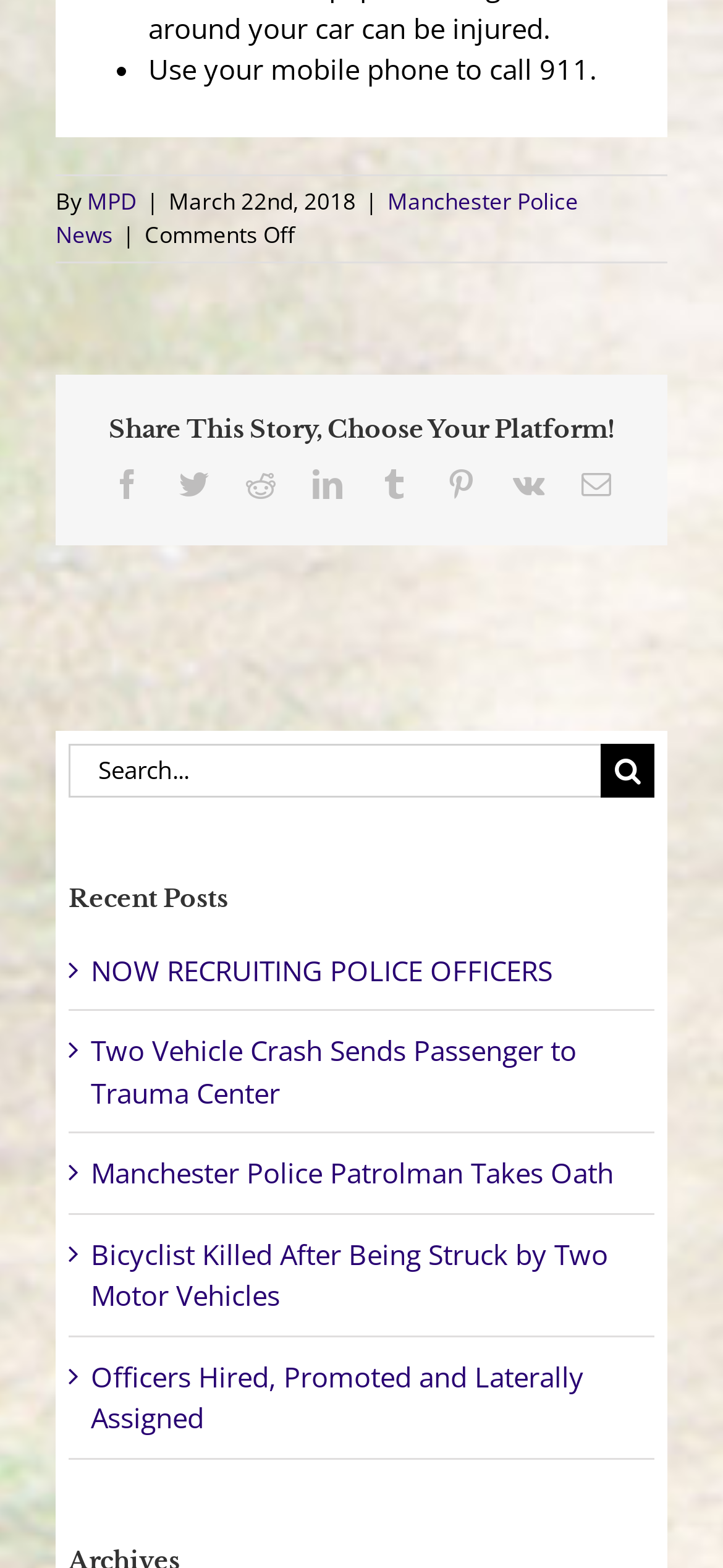Look at the image and write a detailed answer to the question: 
What is the title of the first recent post?

I looked at the list of recent posts and found the first one, which is titled 'NOW RECRUITING POLICE OFFICERS'.